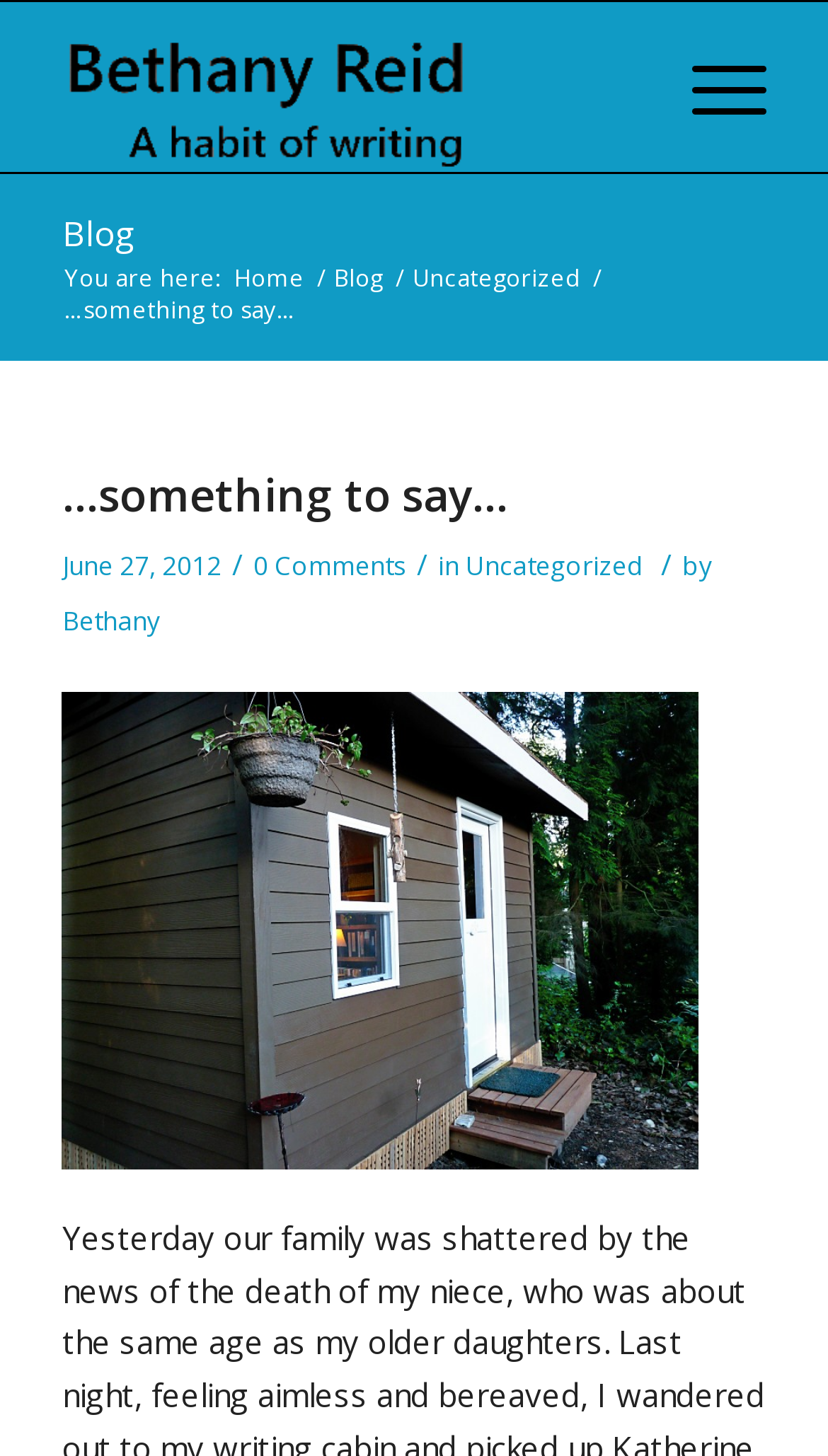How many comments does the current post have?
Make sure to answer the question with a detailed and comprehensive explanation.

The number of comments can be found below the post title, where it says '0 Comments'. This indicates that there are no comments on the current post.